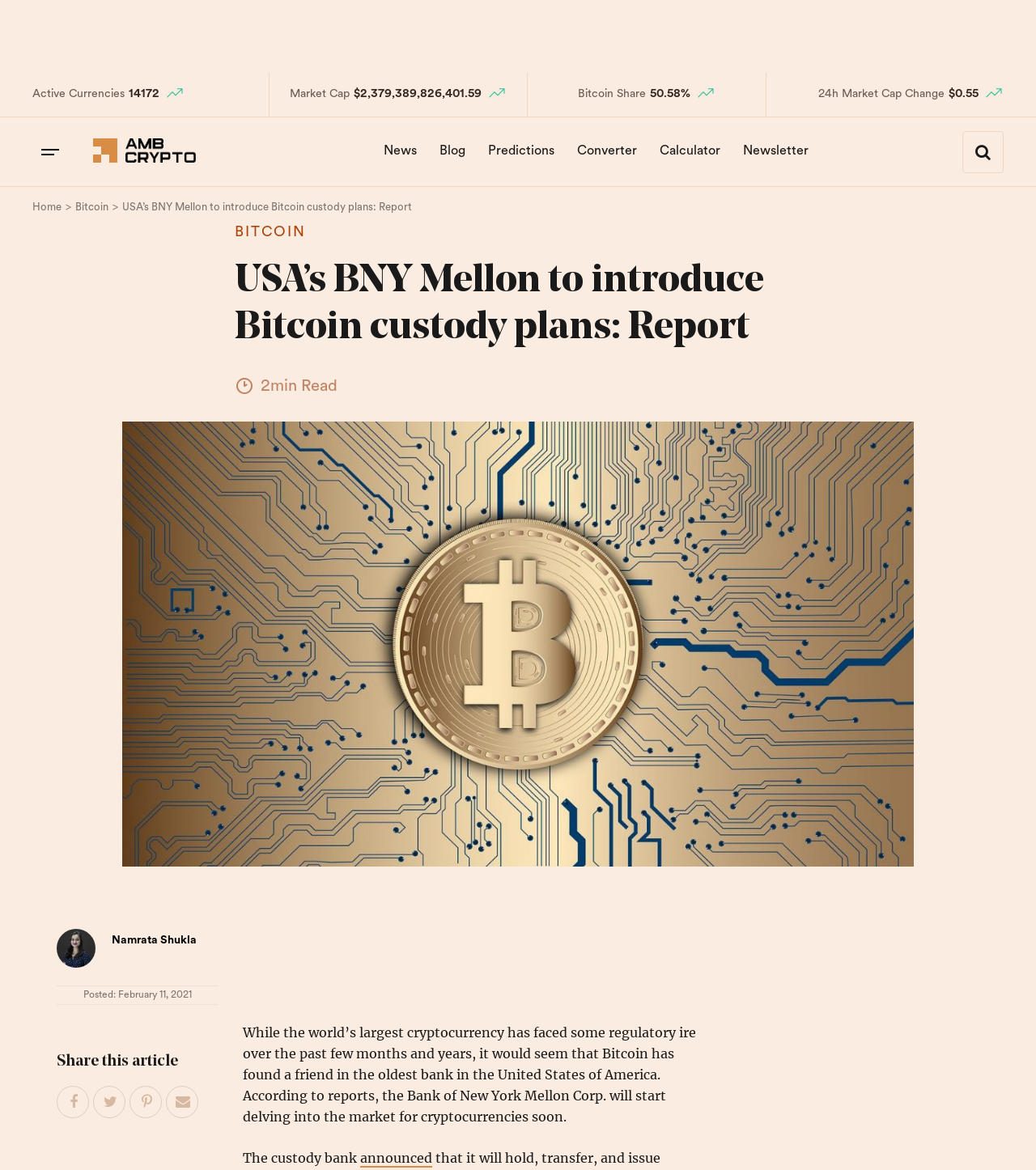Pinpoint the bounding box coordinates of the element you need to click to execute the following instruction: "Share this article on Facebook". The bounding box should be represented by four float numbers between 0 and 1, in the format [left, top, right, bottom].

[0.055, 0.929, 0.087, 0.956]